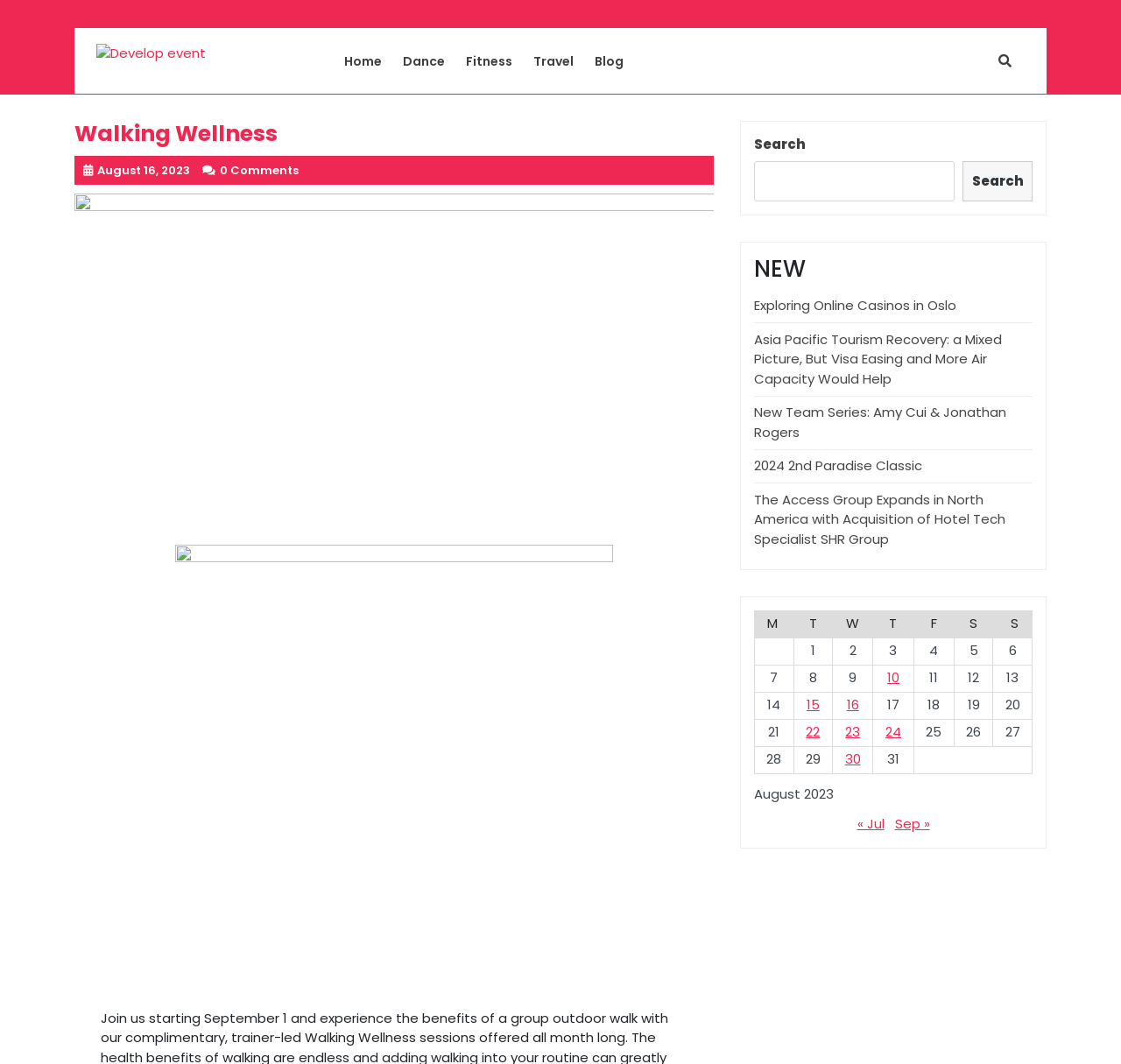Find the bounding box coordinates of the clickable element required to execute the following instruction: "Go to the 'Home' page". Provide the coordinates as four float numbers between 0 and 1, i.e., [left, top, right, bottom].

[0.299, 0.035, 0.348, 0.079]